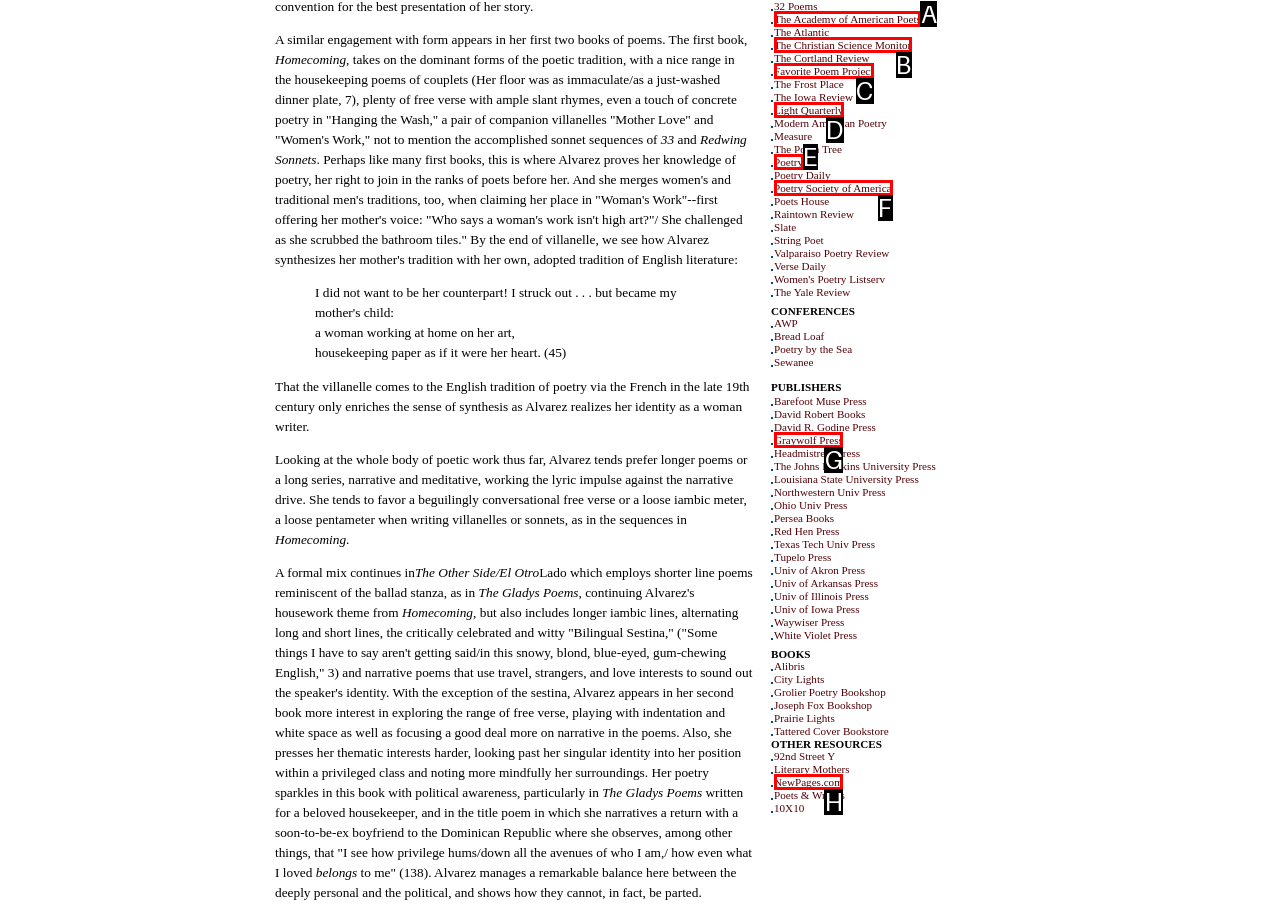Indicate which red-bounded element should be clicked to perform the task: visit the website of Poetry Society of America Answer with the letter of the correct option.

F